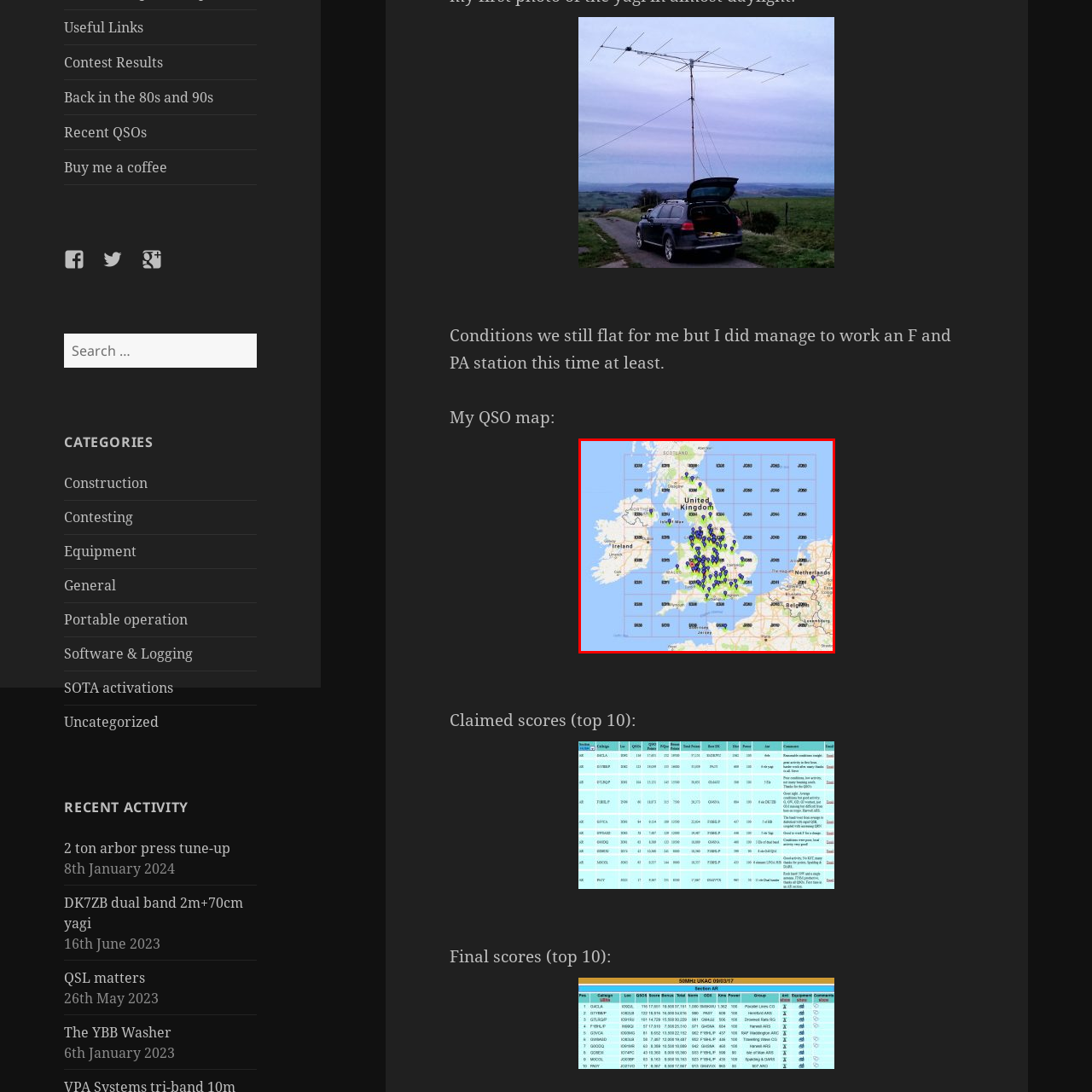Generate a detailed caption for the image within the red outlined area.

The image depicts a detailed map of the United Kingdom overlaid with a grid, identifying various locations associated with amateur radio activity, specifically during the 50MHz UKAC (UK Affiliated Club) event on March 9, 2017. The map highlights numerous markers, likely representing stations that participated in the event, labeled with alphanumeric codes that correspond to their grid locations. This visual representation showcases the spread of radio communications across the UK, emphasizing the geographic distribution of participants in the contest. The layout serves not only as a record of engagement but also as a tool for enthusiasts to analyze interaction patterns and geographical coverage during the event.